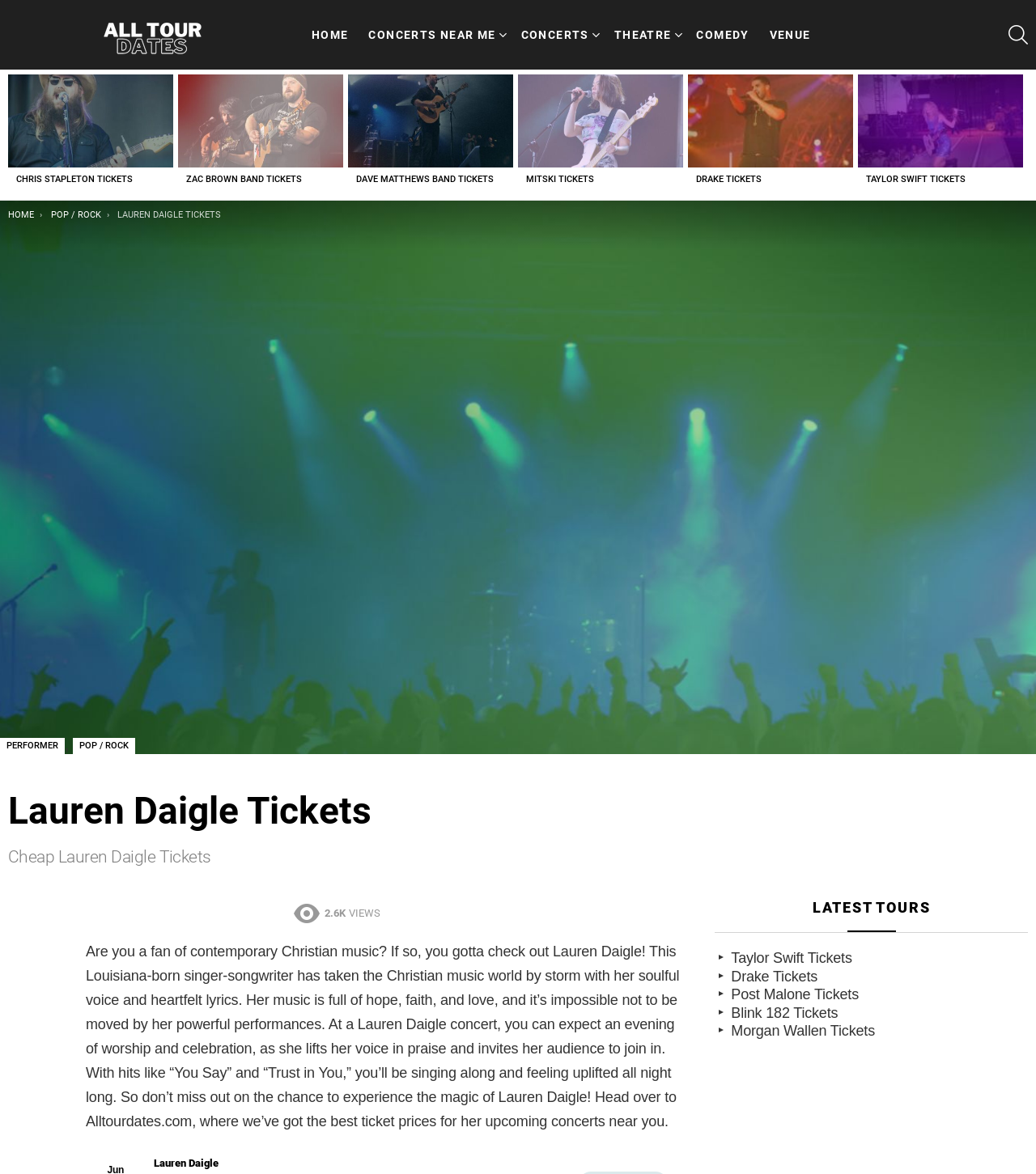Indicate the bounding box coordinates of the element that must be clicked to execute the instruction: "Search for tickets". The coordinates should be given as four float numbers between 0 and 1, i.e., [left, top, right, bottom].

[0.973, 0.016, 0.992, 0.043]